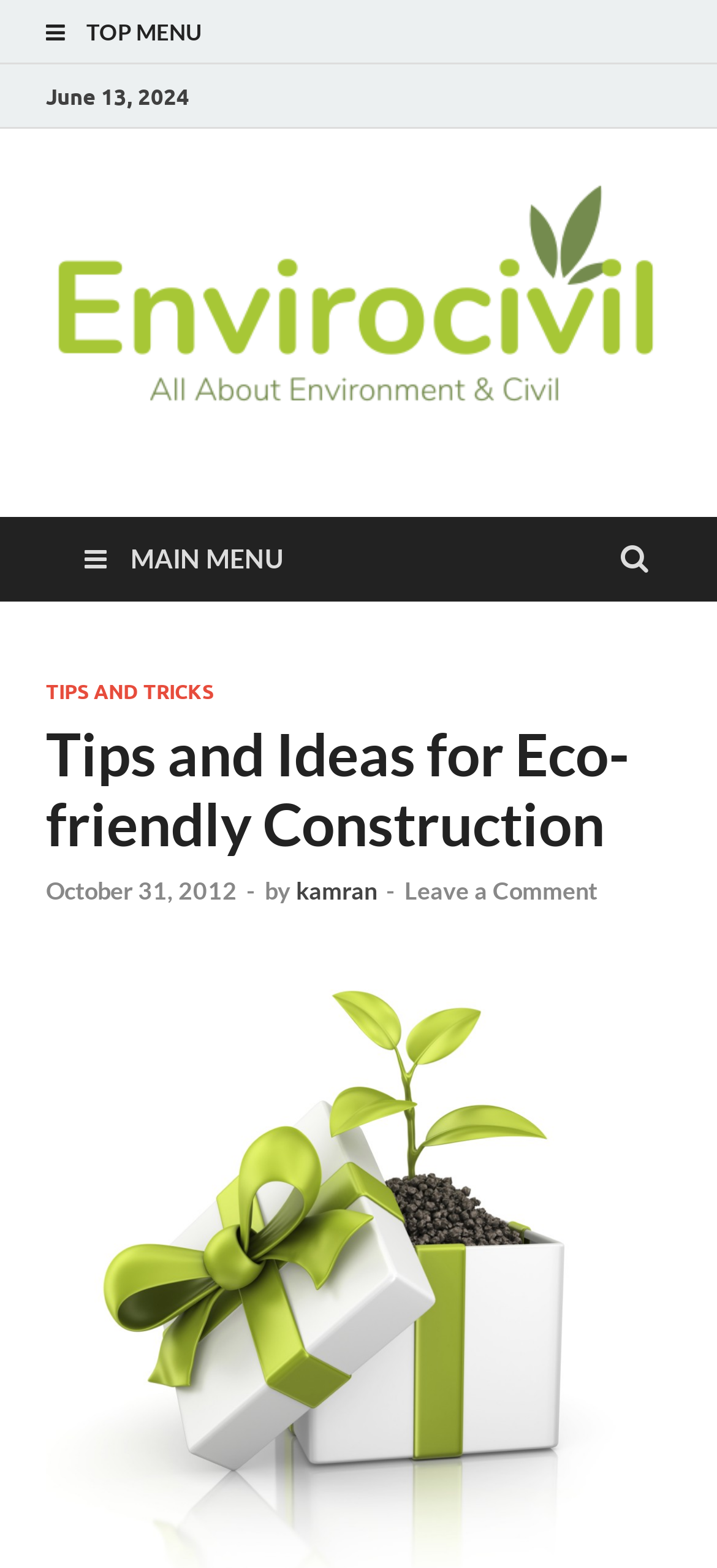What is the purpose of the 'Leave a Comment' link?
Look at the image and provide a short answer using one word or a phrase.

To allow users to comment